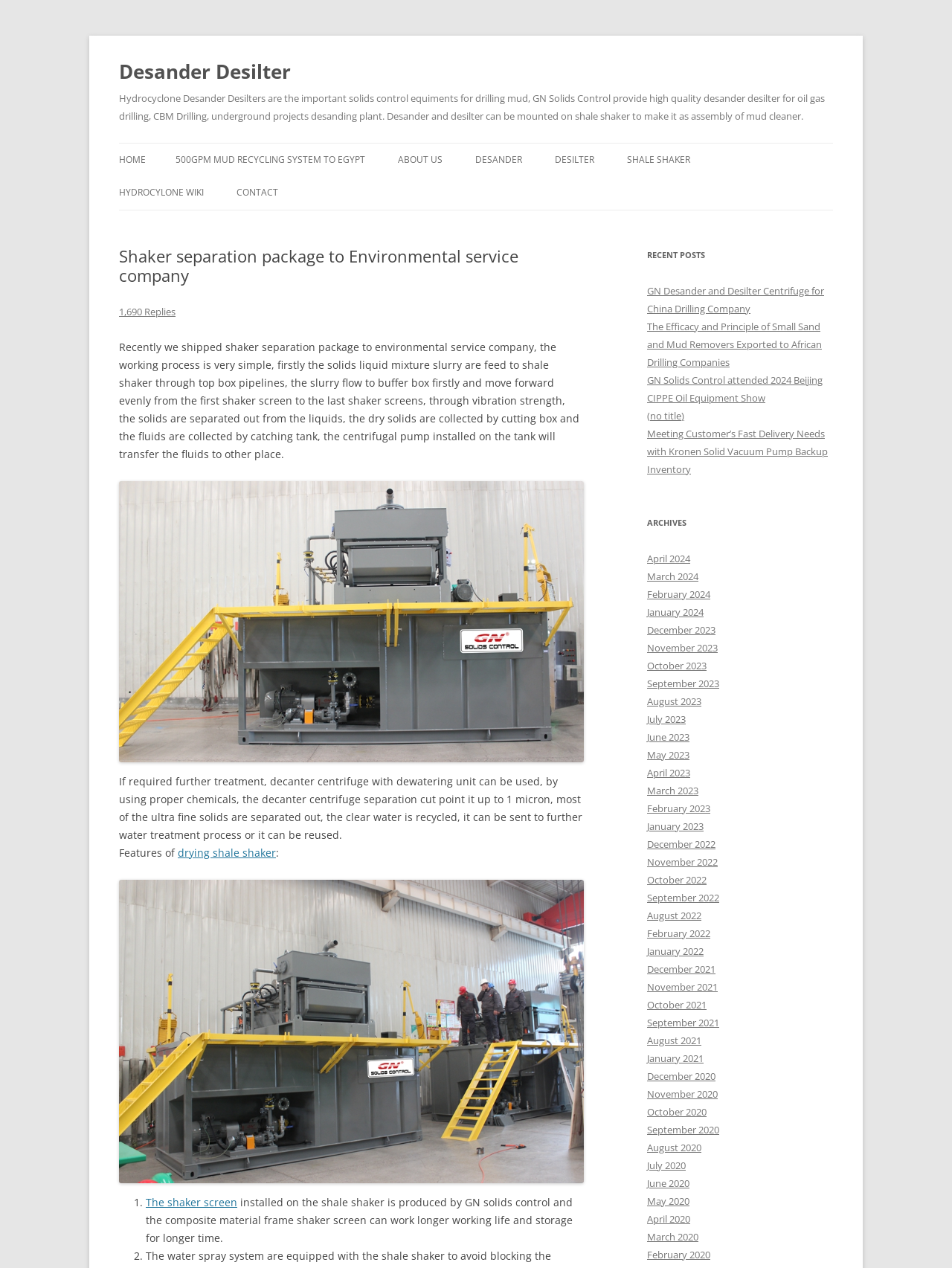Using the provided description: "Sitemap", find the bounding box coordinates of the corresponding UI element. The output should be four float numbers between 0 and 1, in the format [left, top, right, bottom].

None